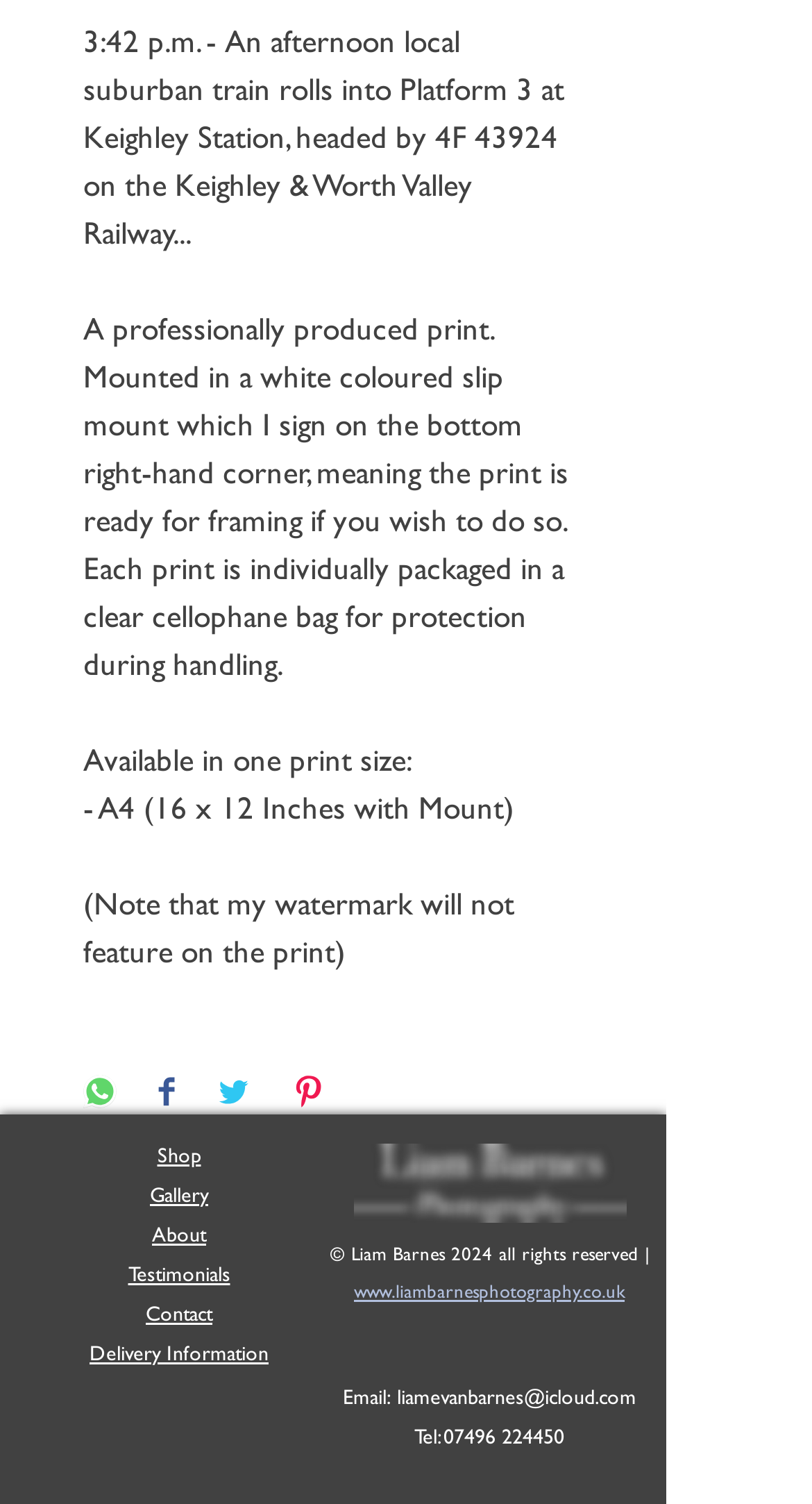What is the telephone number of the website owner?
Use the information from the screenshot to give a comprehensive response to the question.

The telephone number is mentioned at the bottom of the webpage as 'Tel: 07496 224450', which provides the telephone number of the website owner.